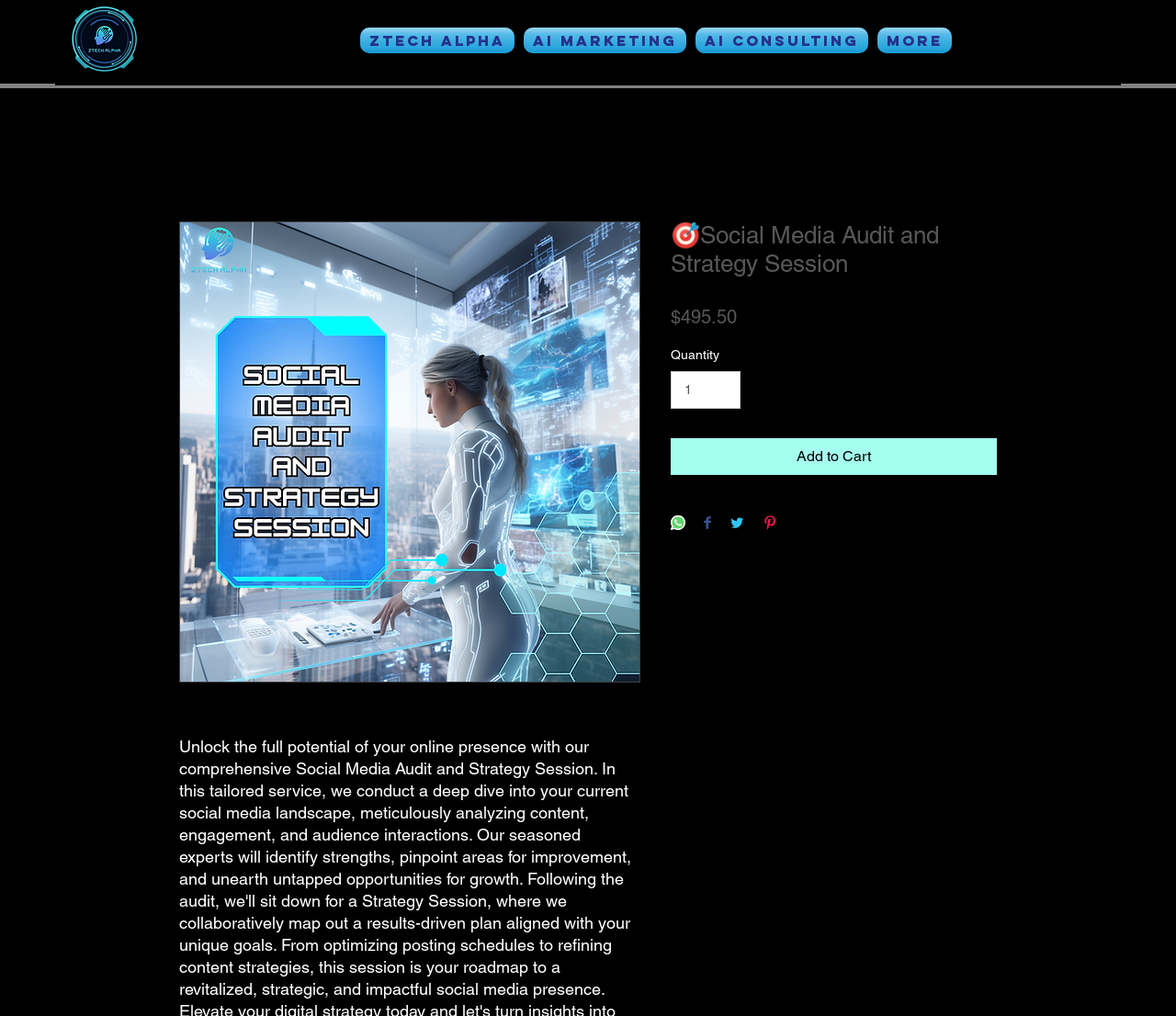What is the minimum quantity that can be added to the cart?
Look at the webpage screenshot and answer the question with a detailed explanation.

The spinbutton element with the label 'Quantity' has a valuemin attribute set to 1, indicating that the minimum quantity that can be added to the cart is 1.